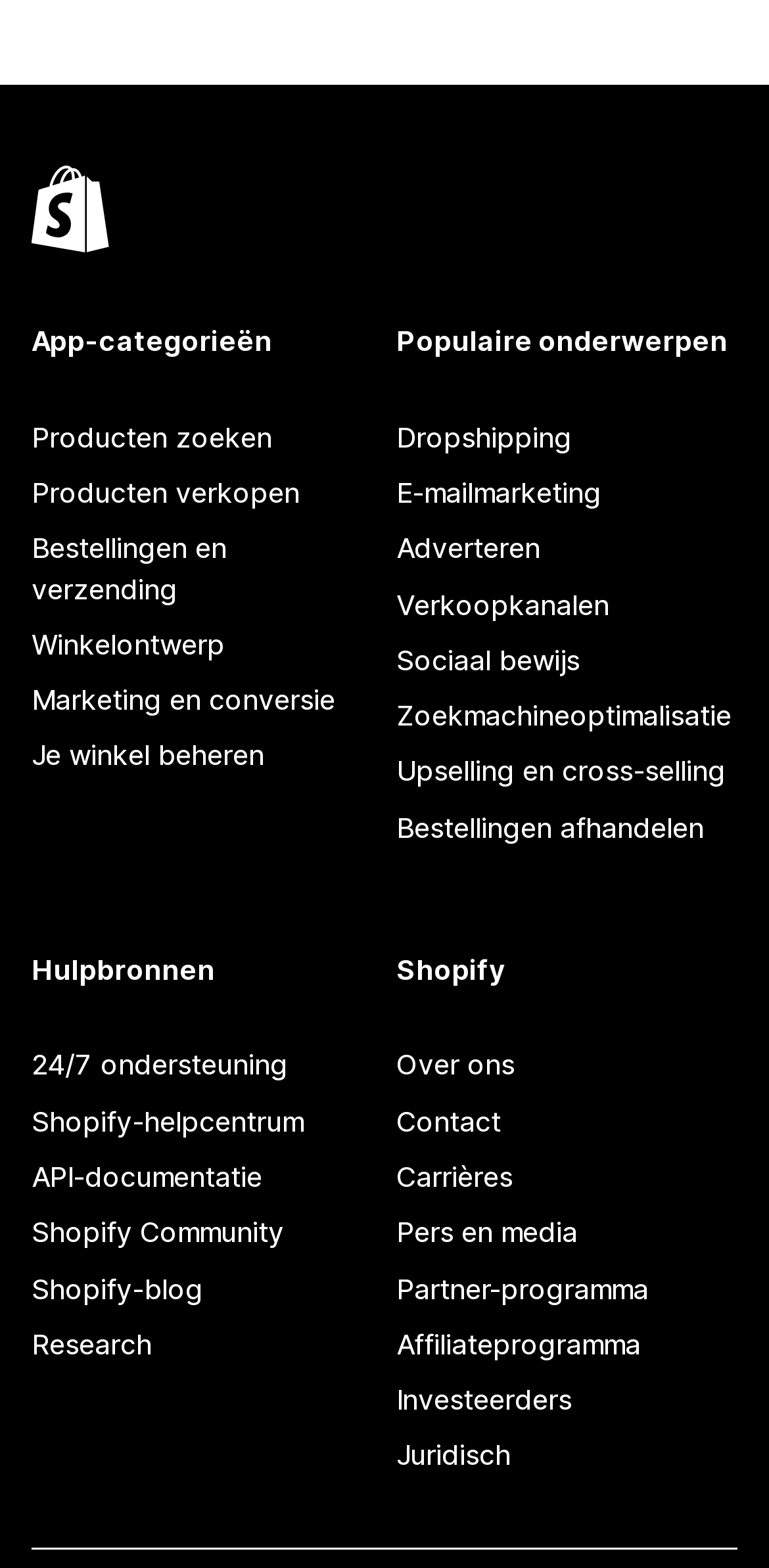Use a single word or phrase to answer the question: 
How many links are under 'Populaire onderwerpen'?

8